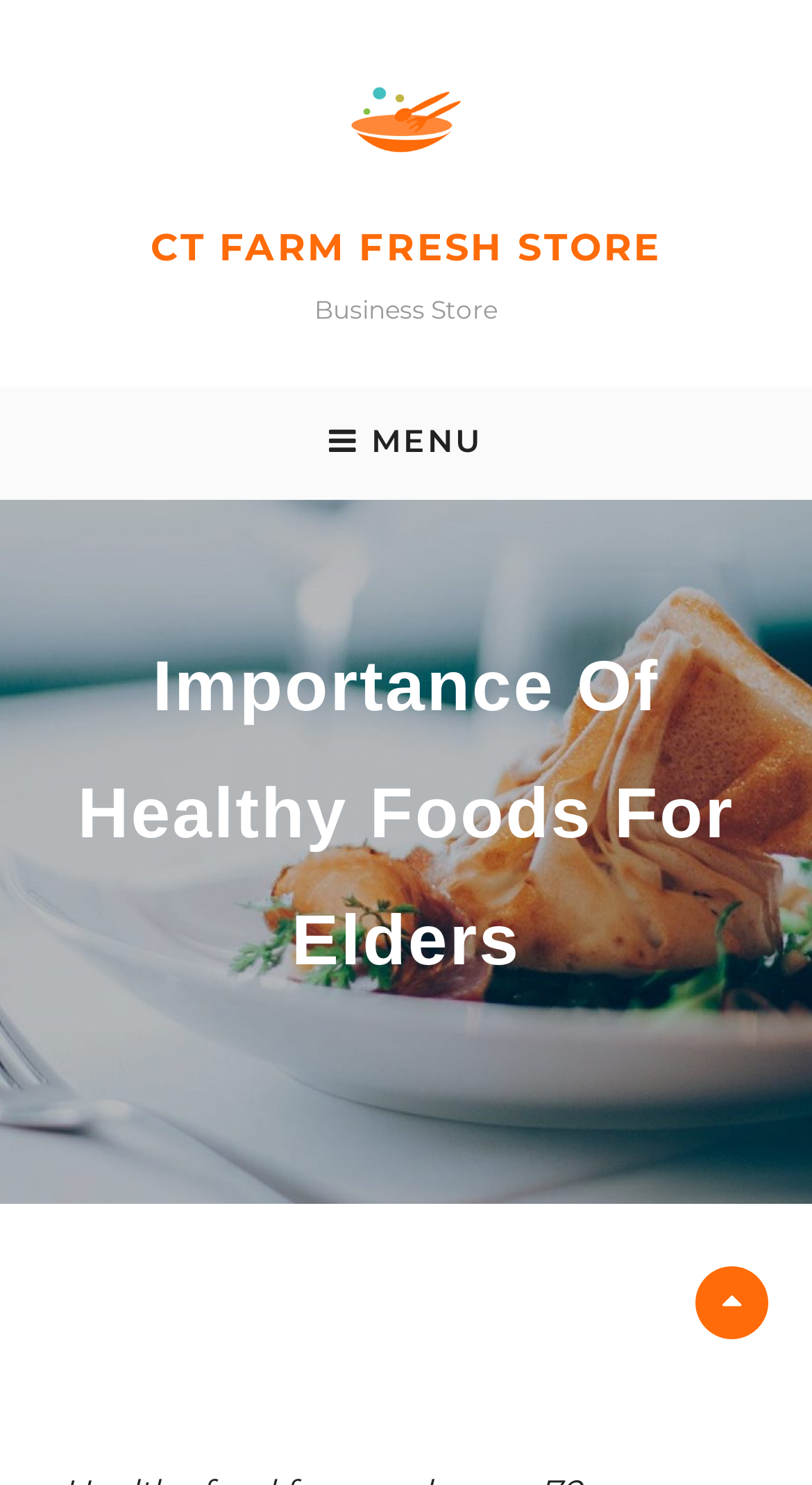Can you find and provide the main heading text of this webpage?

Importance Of Healthy Foods For Elders